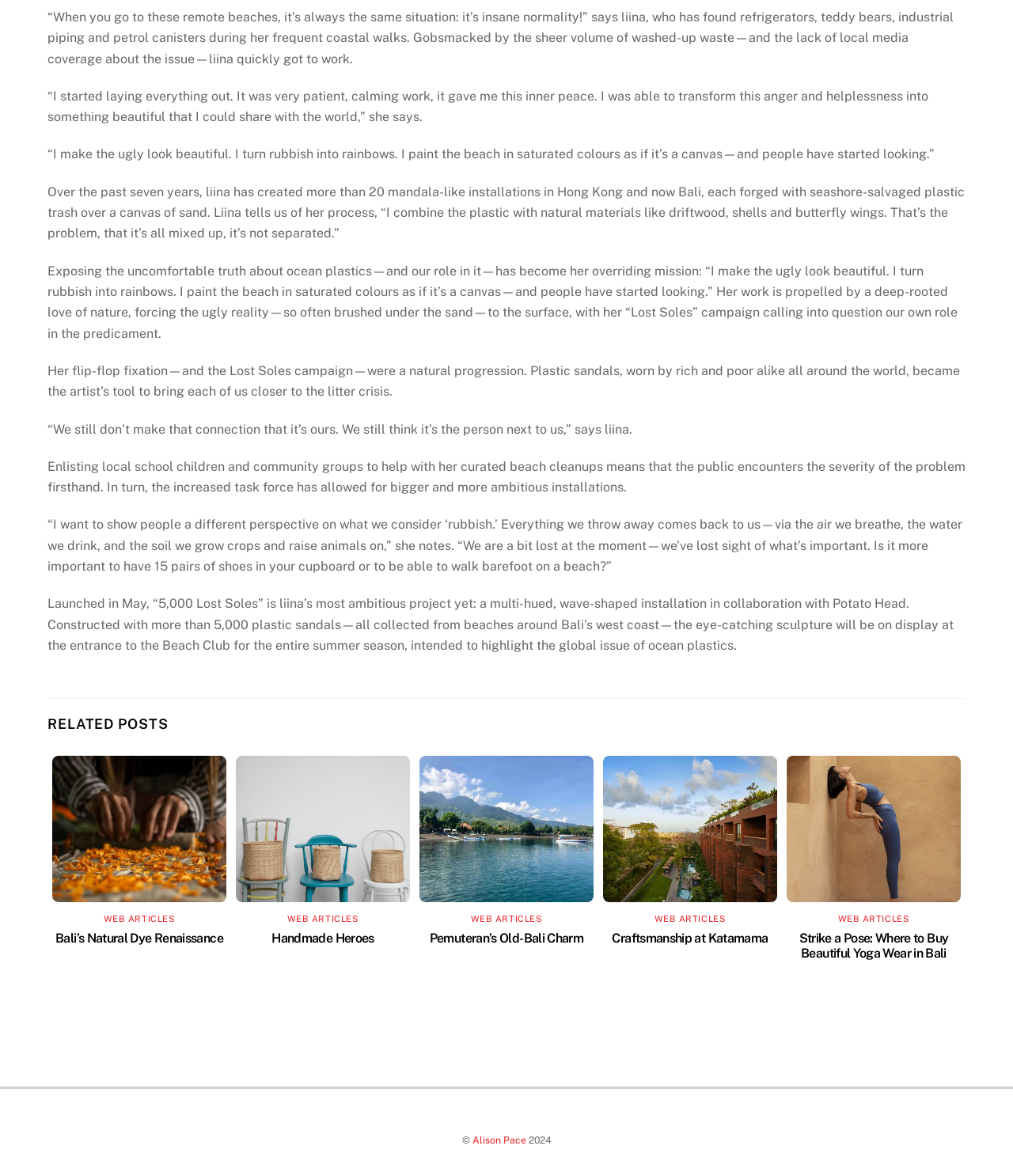Answer the following in one word or a short phrase: 
How many plastic sandals are used in Liina's latest installation?

5,000